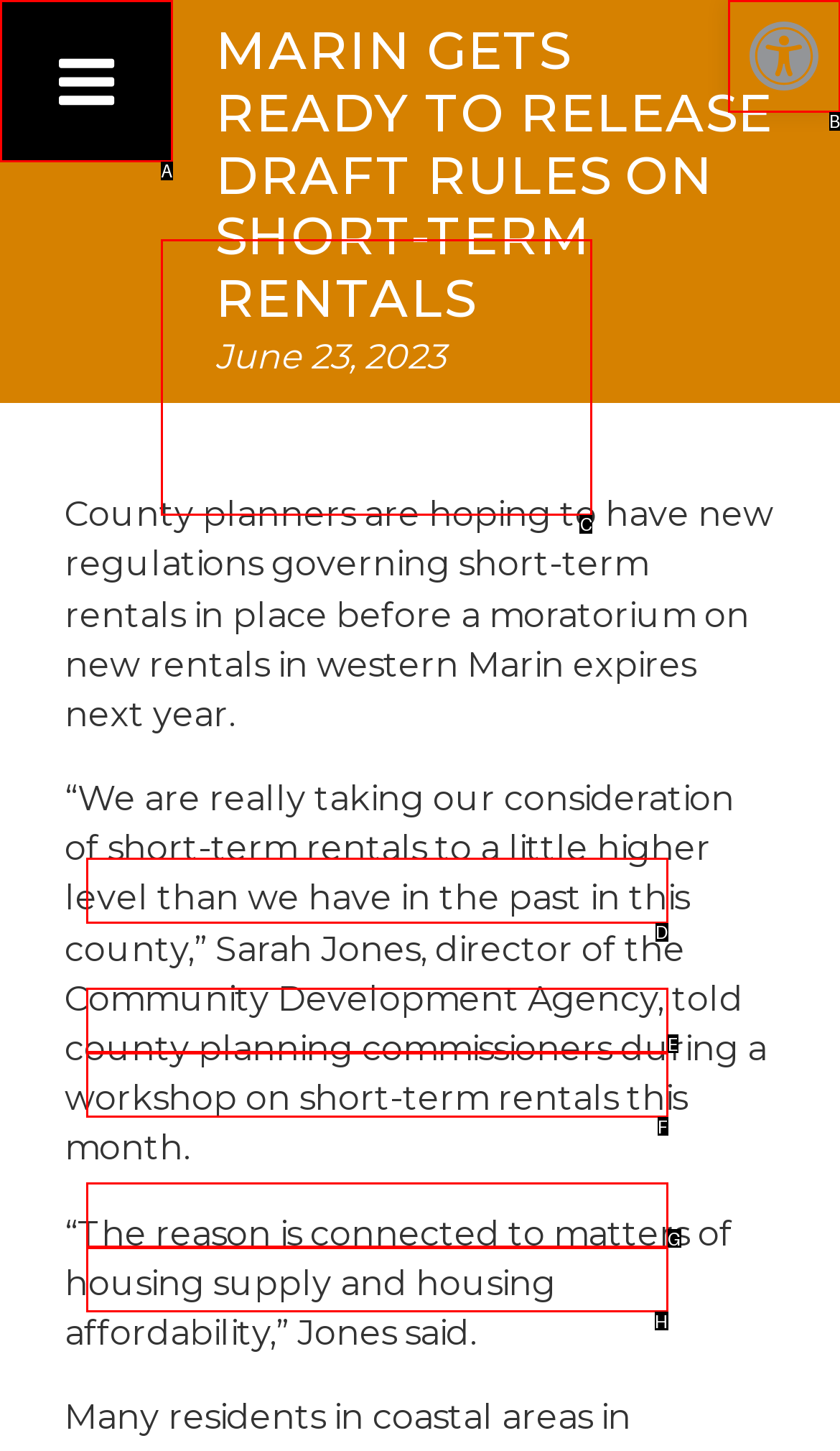Identify the letter of the correct UI element to fulfill the task: Visit Jennifer Rosdail's page from the given options in the screenshot.

C